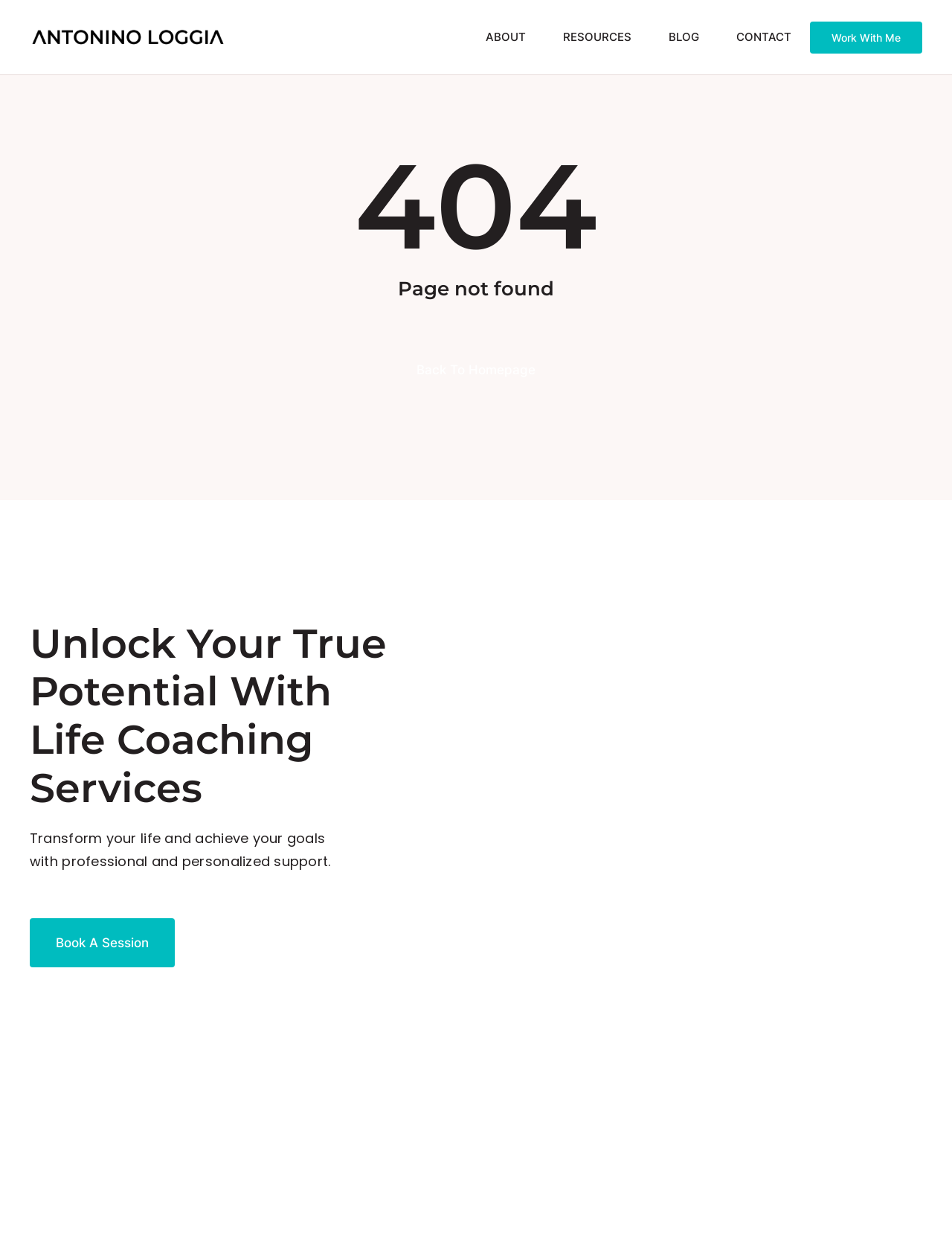Locate the bounding box coordinates of the element that should be clicked to fulfill the instruction: "go to top".

[0.904, 0.736, 0.941, 0.757]